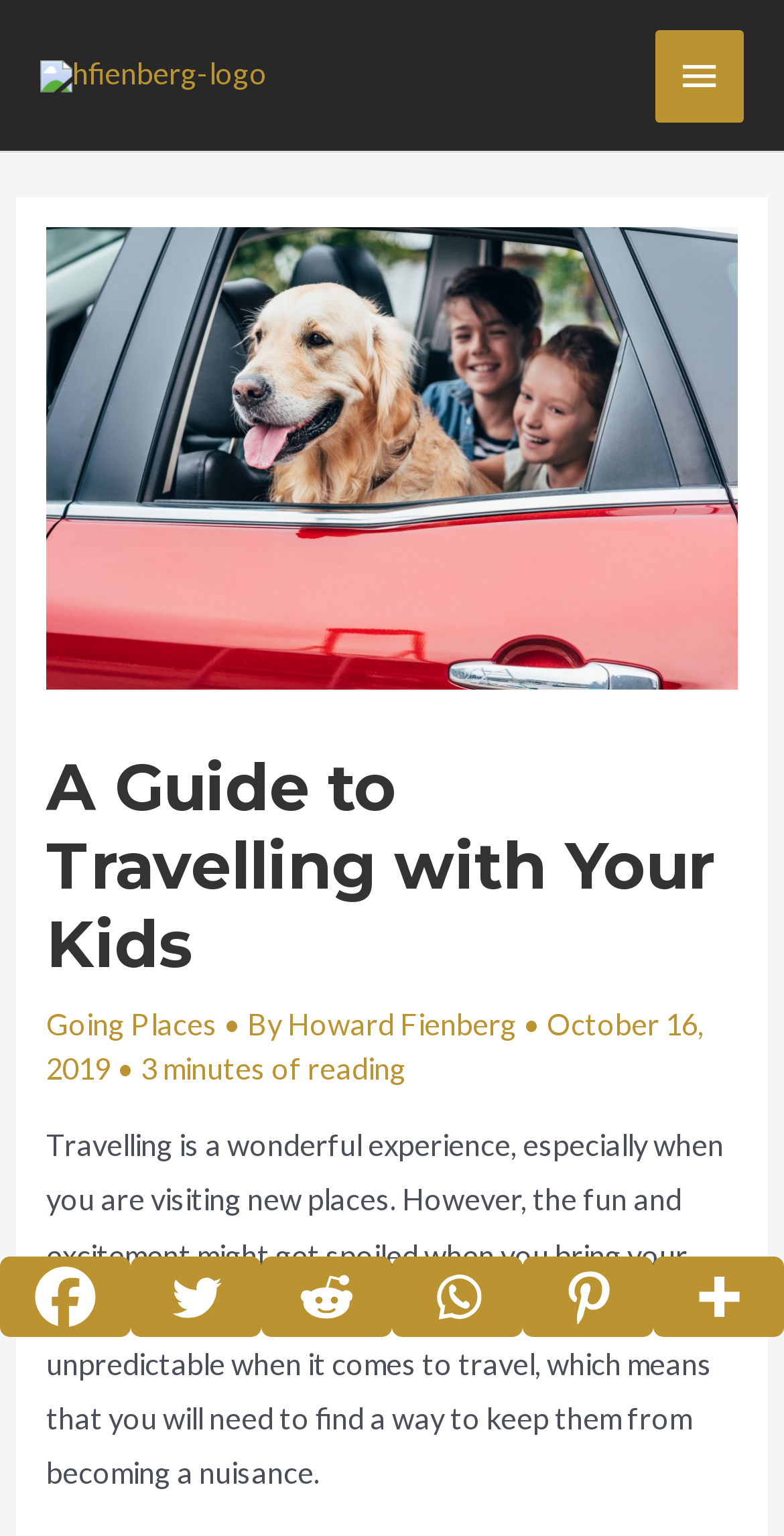What is the date of publication of this article?
Please provide a detailed and comprehensive answer to the question.

I found the date of publication by looking at the header section of the webpage, where it says 'October 16, 2019'.